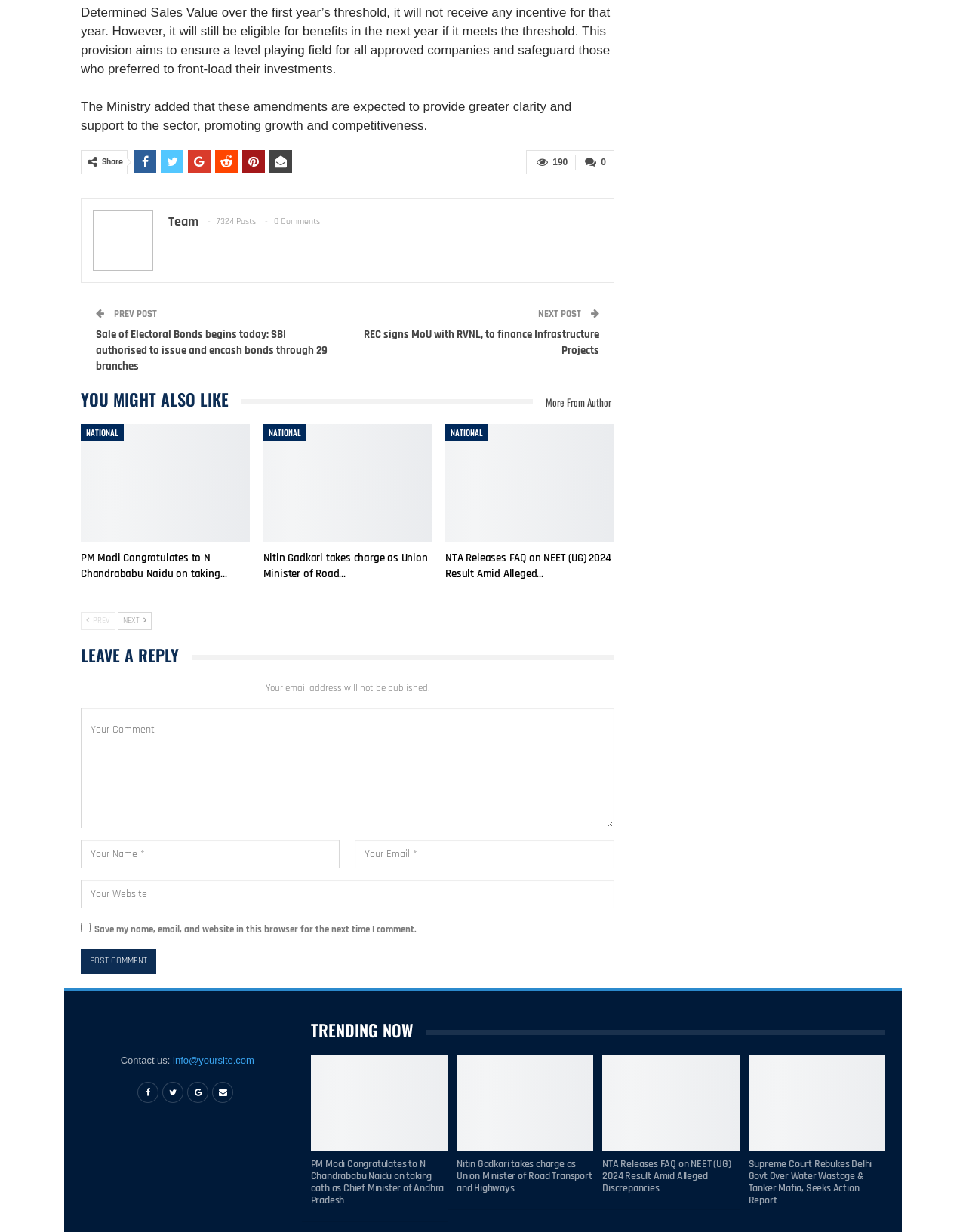From the given element description: "Books", find the bounding box for the UI element. Provide the coordinates as four float numbers between 0 and 1, in the order [left, top, right, bottom].

None